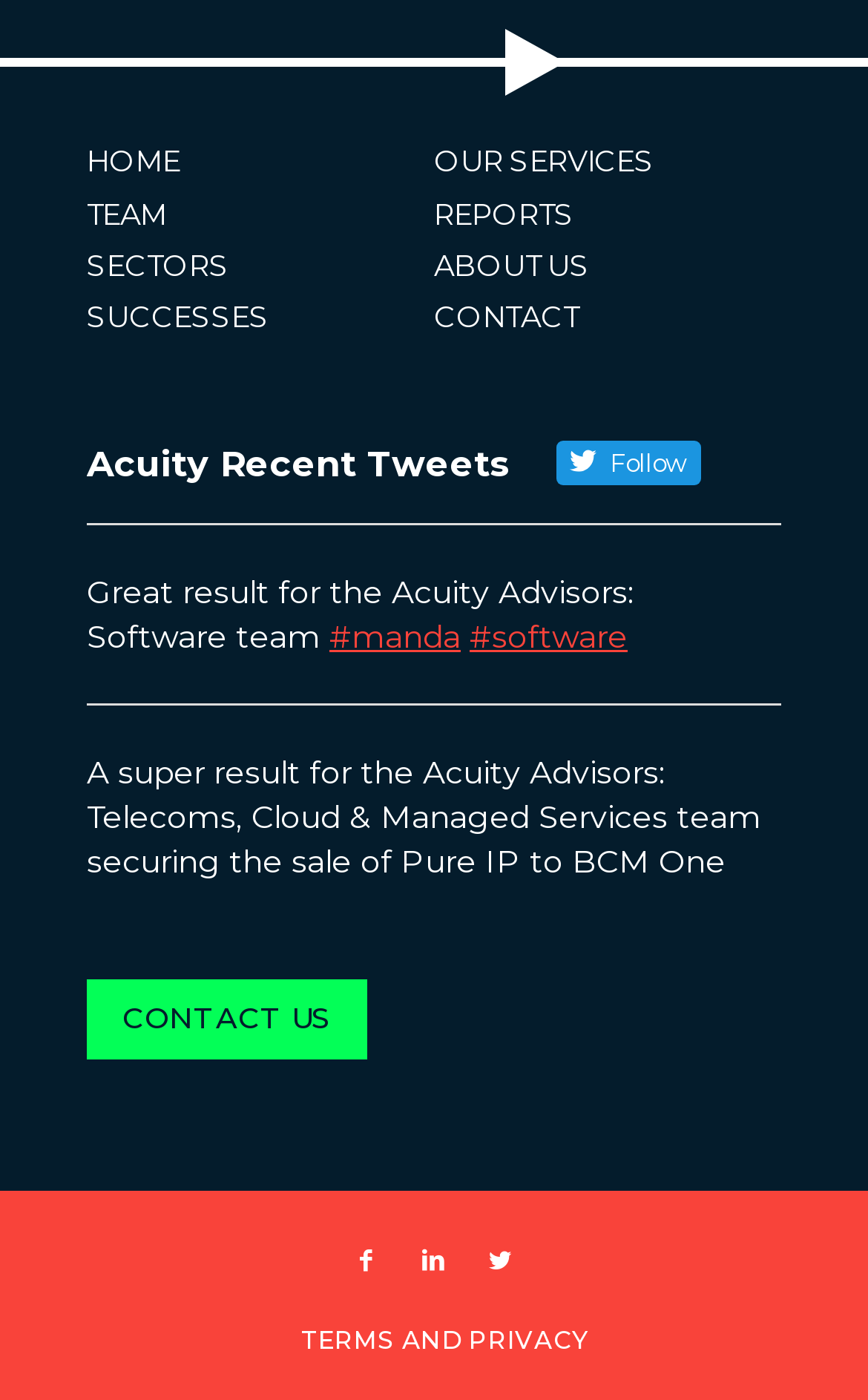Please identify the bounding box coordinates of the clickable element to fulfill the following instruction: "contact us". The coordinates should be four float numbers between 0 and 1, i.e., [left, top, right, bottom].

[0.1, 0.699, 0.423, 0.756]